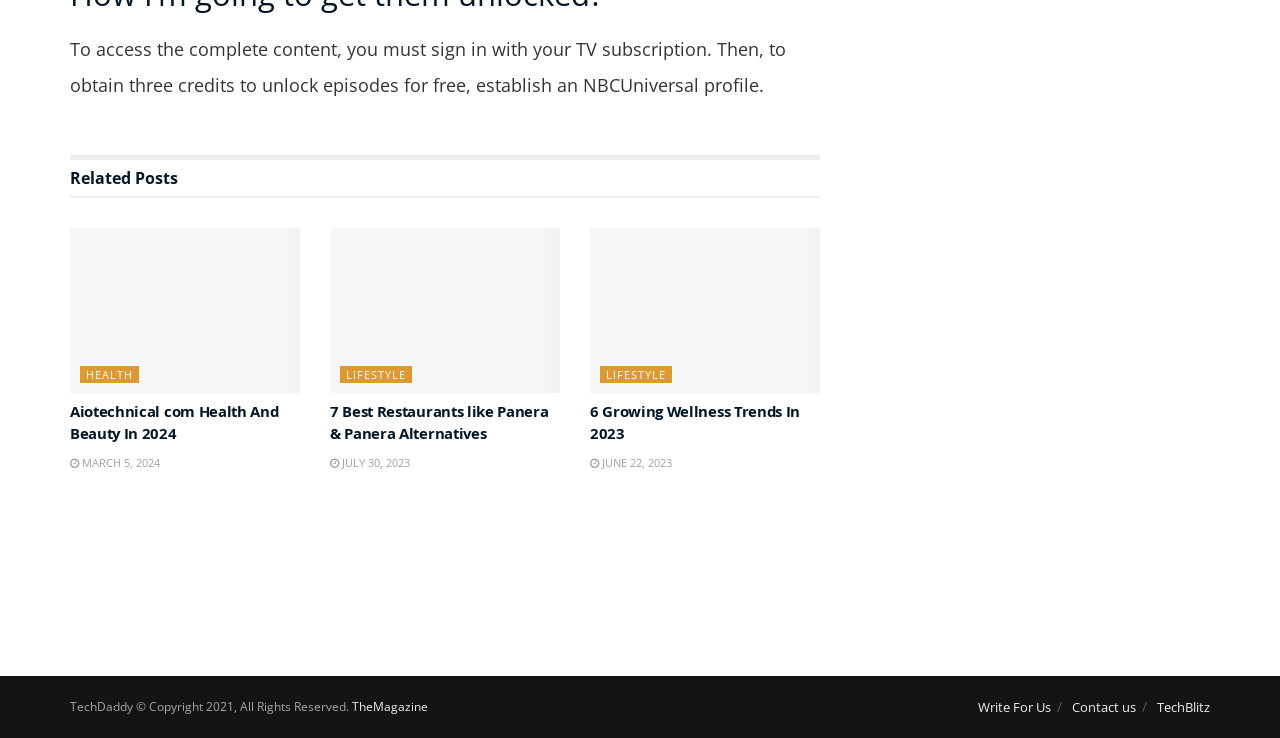Using the provided description Health, find the bounding box coordinates for the UI element. Provide the coordinates in (top-left x, top-left y, bottom-right x, bottom-right y) format, ensuring all values are between 0 and 1.

[0.062, 0.495, 0.109, 0.518]